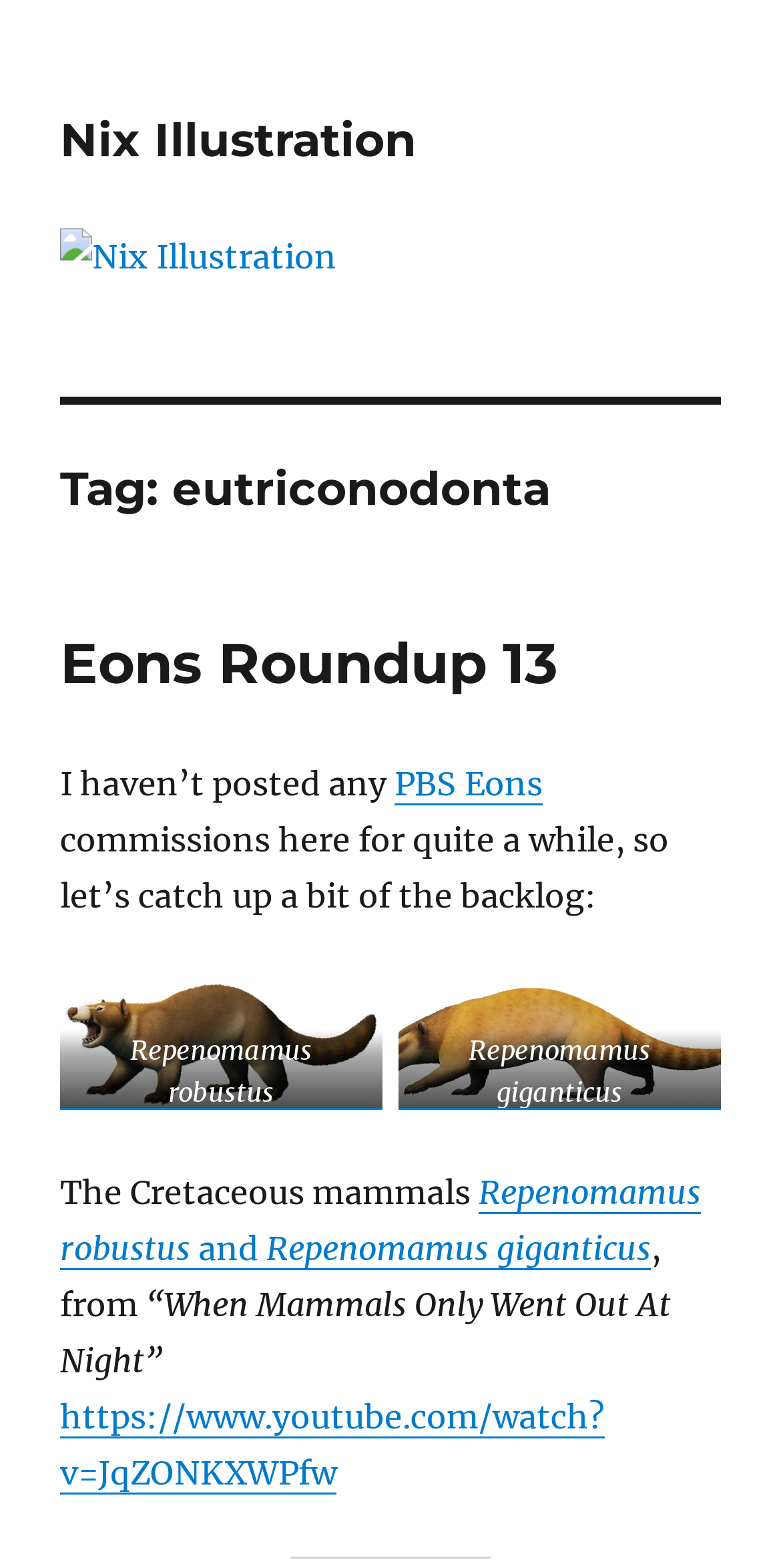How many images of extinct mammals are shown?
Provide an in-depth and detailed explanation in response to the question.

There are two figures with images of extinct mammals, one is Repenomamus robustus and the other is Repenomamus giganticus. Both images are accompanied by a figcaption.